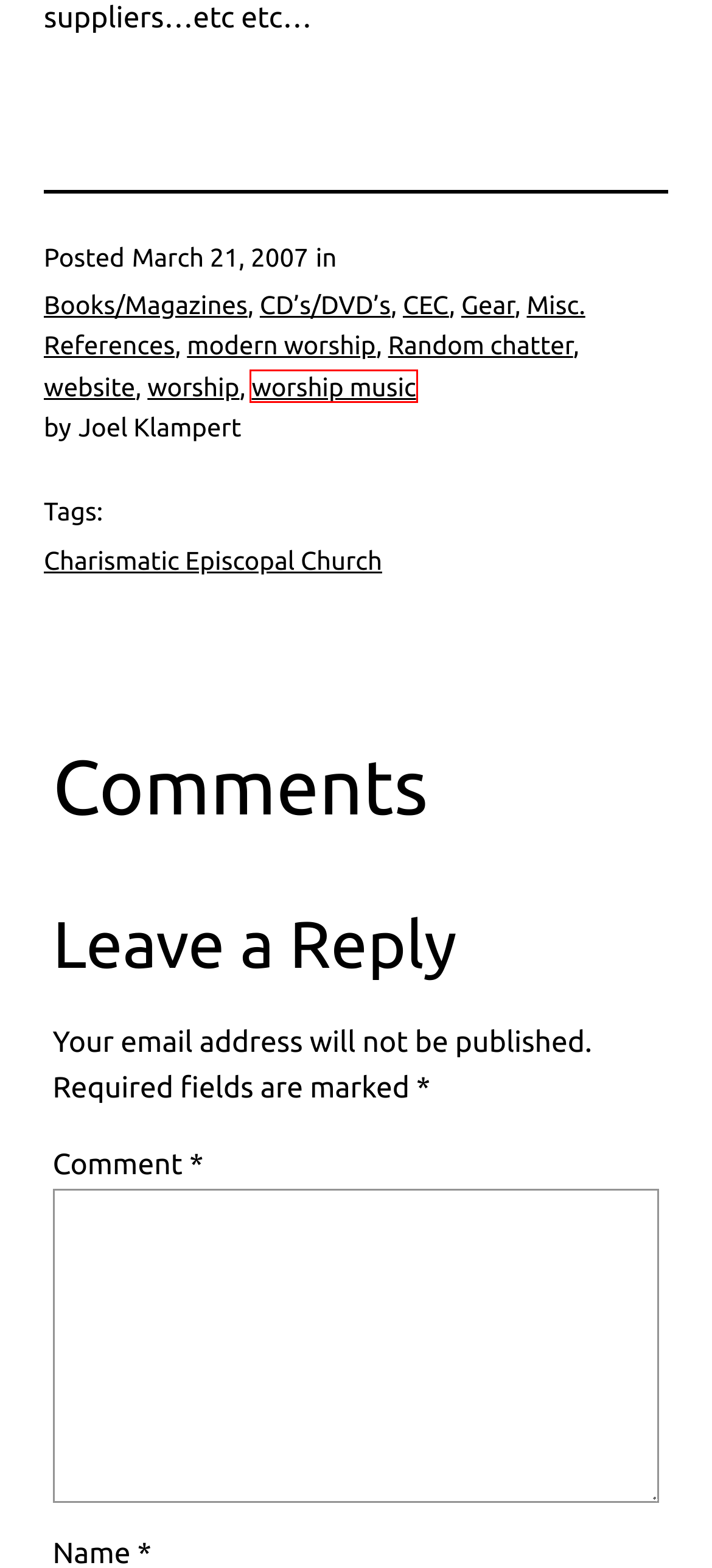Given a webpage screenshot featuring a red rectangle around a UI element, please determine the best description for the new webpage that appears after the element within the bounding box is clicked. The options are:
A. Books/Magazines – Klampert
B. Charismatic Episcopal Church – Klampert
C. Misc. References – Klampert
D. website – Klampert
E. worship – Klampert
F. worship music – Klampert
G. CD’s/DVD’s – Klampert
H. CEC – Klampert

F